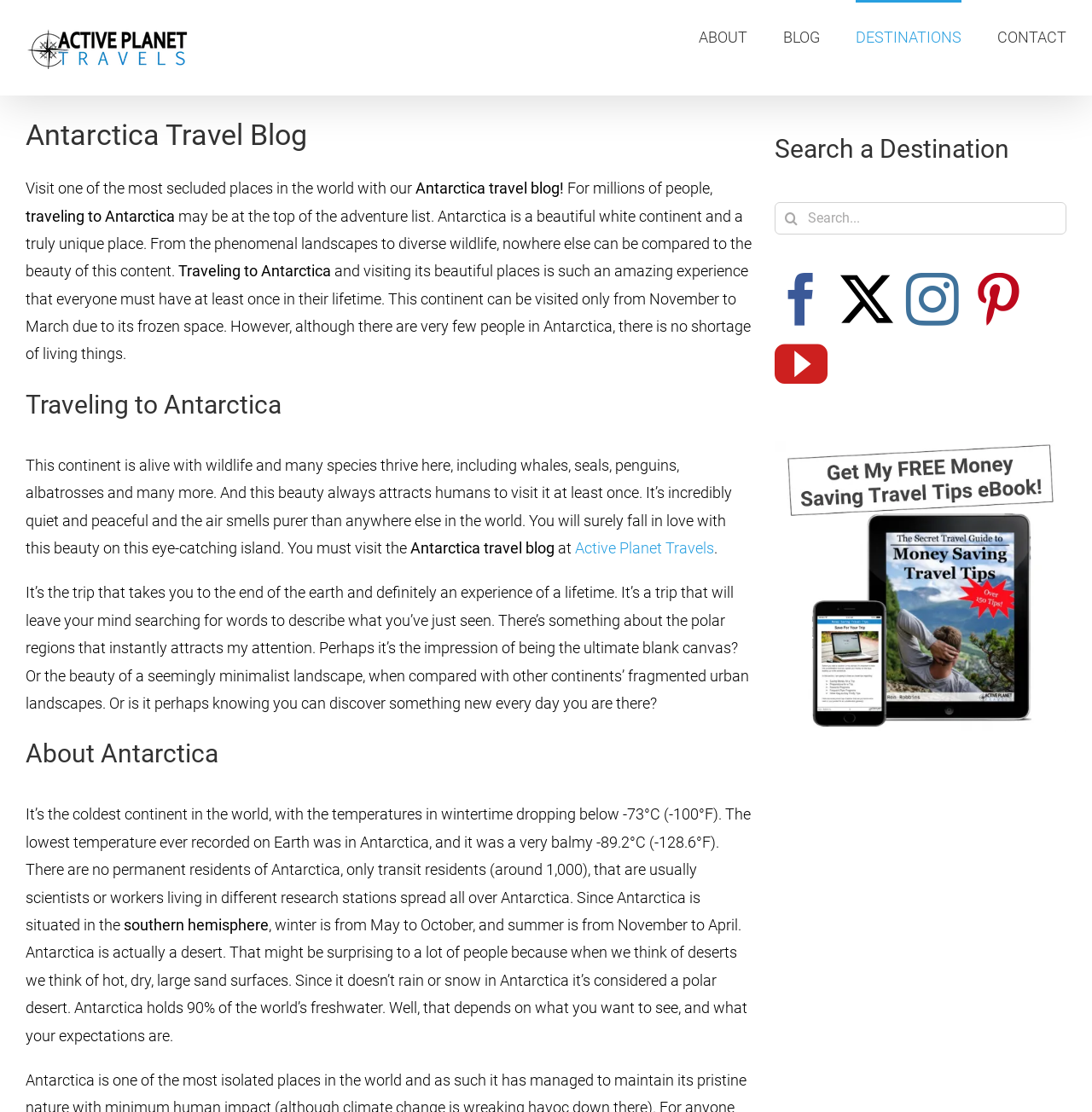Please find and report the primary heading text from the webpage.

Antarctica Travel Blog